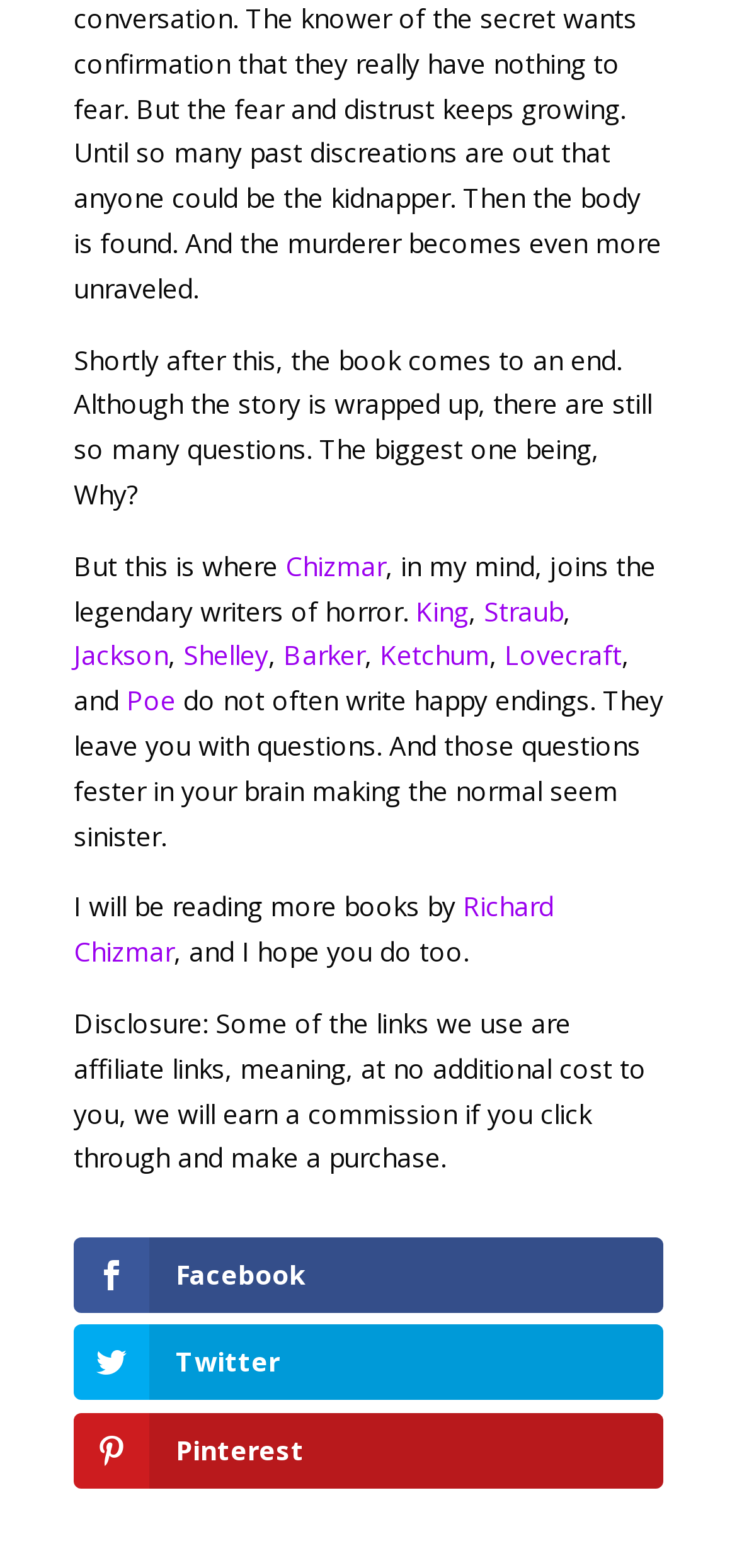Ascertain the bounding box coordinates for the UI element detailed here: "Richard Chizmar". The coordinates should be provided as [left, top, right, bottom] with each value being a float between 0 and 1.

[0.1, 0.567, 0.751, 0.618]